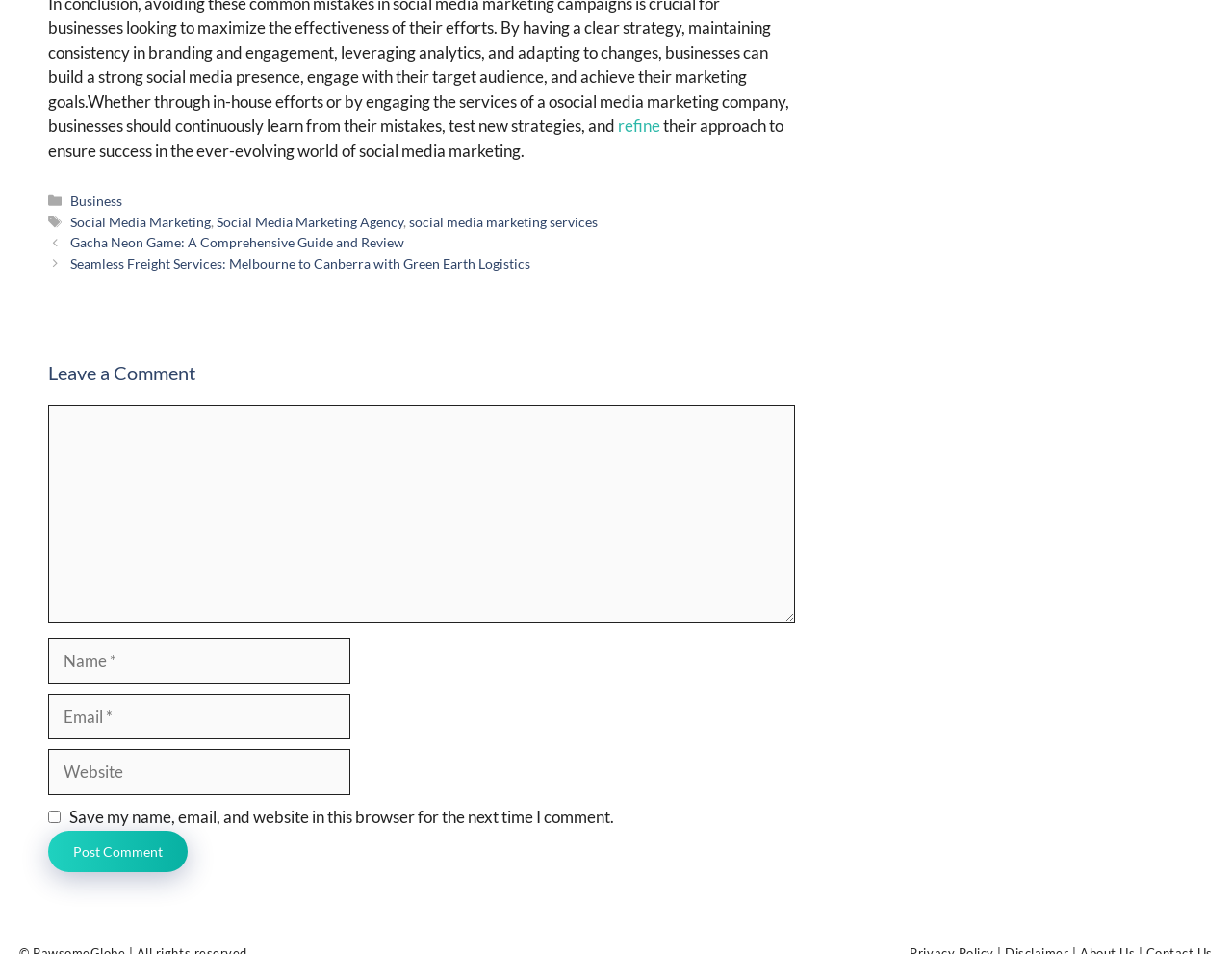How many links are there in the footer section?
Using the visual information from the image, give a one-word or short-phrase answer.

4